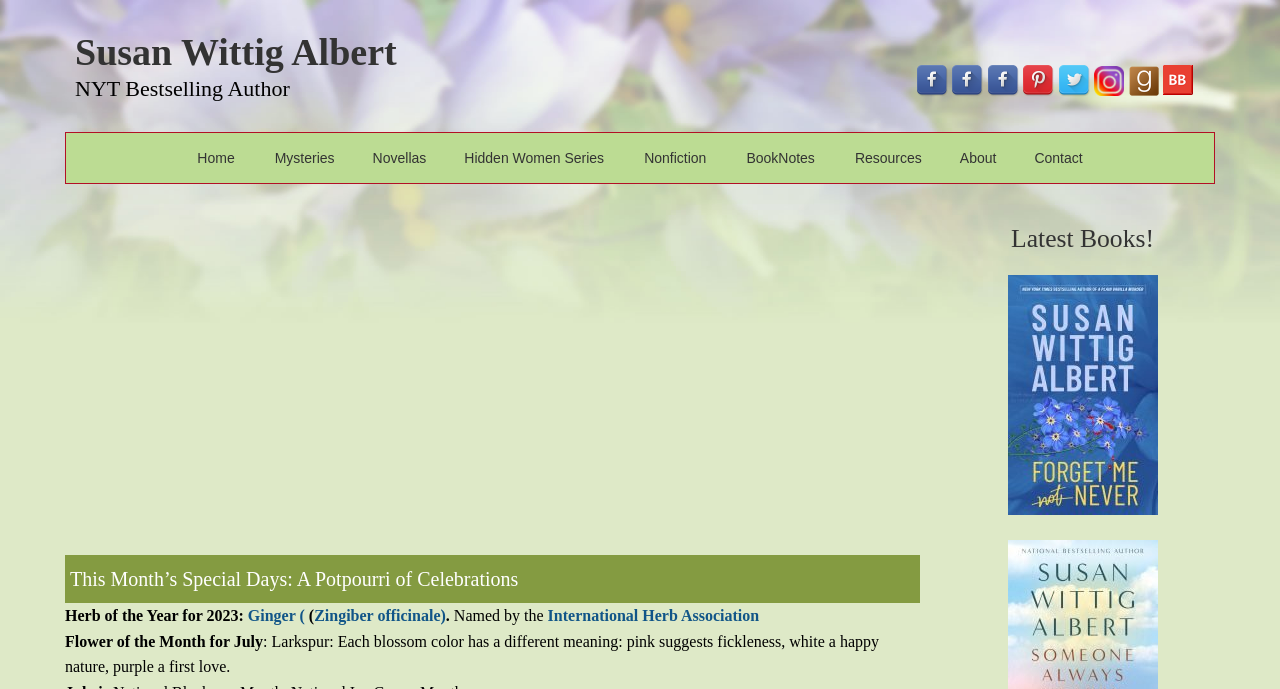Could you indicate the bounding box coordinates of the region to click in order to complete this instruction: "Learn about Our Story".

None